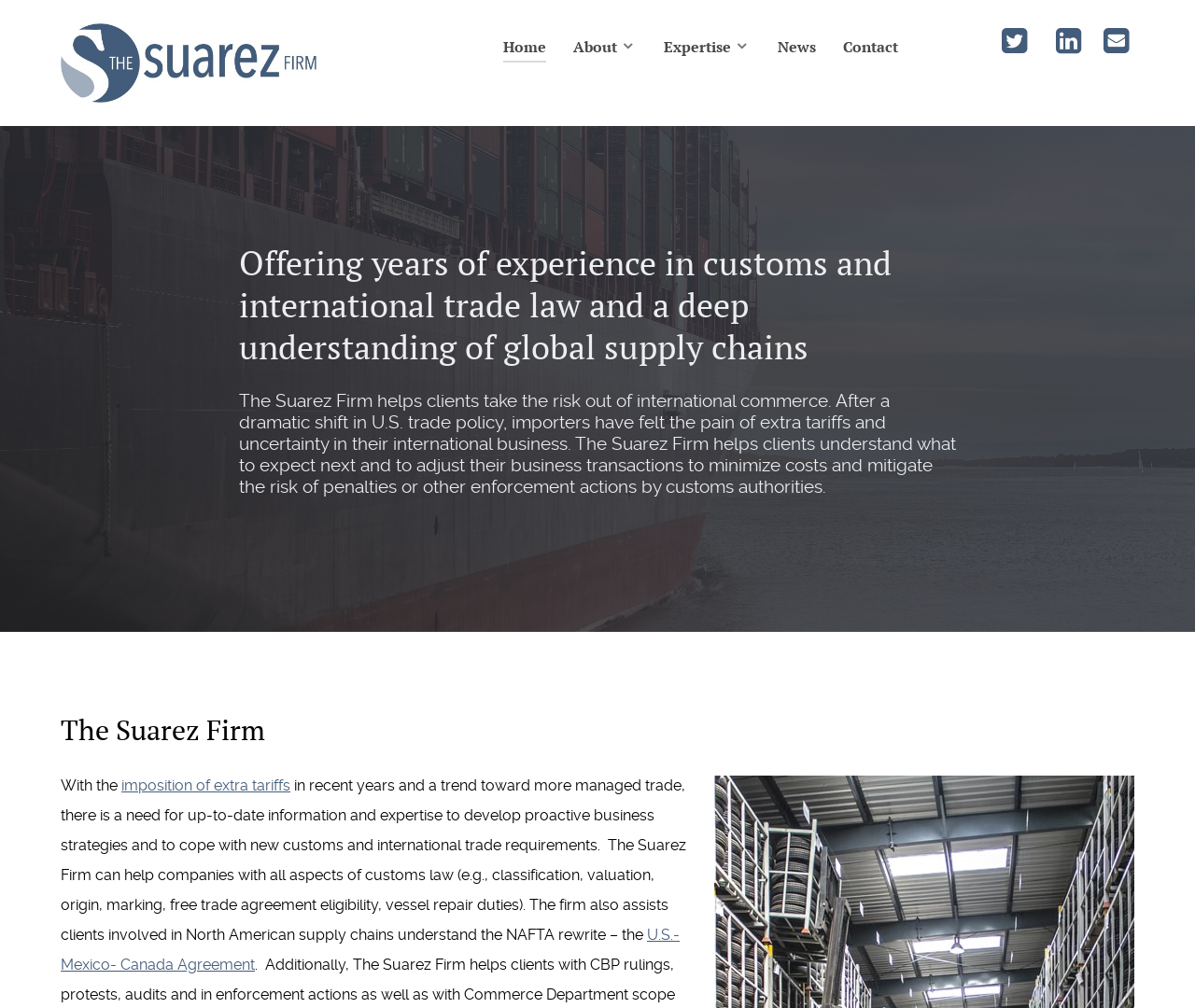Analyze and describe the webpage in a detailed narrative.

The webpage is about The Suarez Firm, an international trade law firm in Washington, DC. At the top, there is a navigation menu with six links: Home, About, Expertise, News, Contact, and social media links to Twitter, LinkedIn, and Email. 

Below the navigation menu, there is a heading that introduces the firm's expertise in customs and international trade law. 

Following this introduction, there is a paragraph of text that explains how the firm helps clients navigate the risks associated with international commerce, particularly in the context of changing U.S. trade policy. 

On the right side of the page, there is a section with a heading "The Suarez Firm" and a brief description of the firm's services, including customs law and international trade requirements. This section also mentions the firm's expertise in helping clients understand the implications of the NAFTA rewrite, the U.S.-Mexico-Canada Agreement.